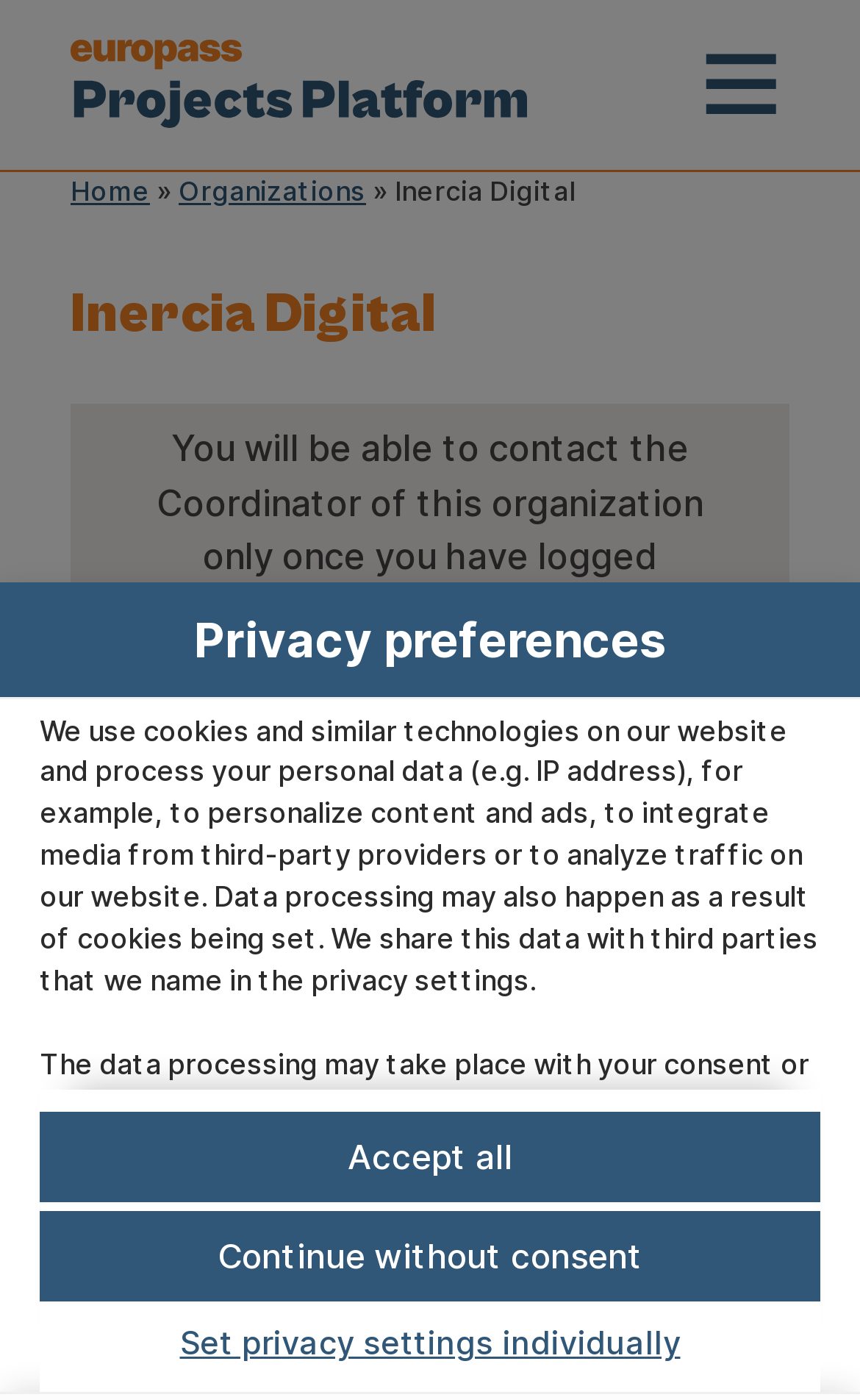Provide an in-depth caption for the elements present on the webpage.

The webpage is titled "Inercia Digital – Erasmus projects" and appears to be focused on cooperation for Erasmus projects. At the top left of the page, there is a link to "Skip to consent choices". Below this link, a heading "Privacy preferences" is centered on the page. 

Under the heading, there are two blocks of text that explain the website's use of cookies and personal data processing. The first block of text is longer and describes how the website uses cookies and similar technologies to personalize content and ads, integrate media, and analyze traffic. The second block of text is shorter and mentions the right to not consent and to change or revoke consent at a later time. 

A link to the "privacy policy" is located at the bottom of the second block of text. Below the text blocks, there are three buttons: "Accept all", "Continue without consent", and "Set privacy settings individually". The "Accept all" button is located above the "Continue without consent" button, and the "Set privacy settings individually" link is at the very bottom of the page.